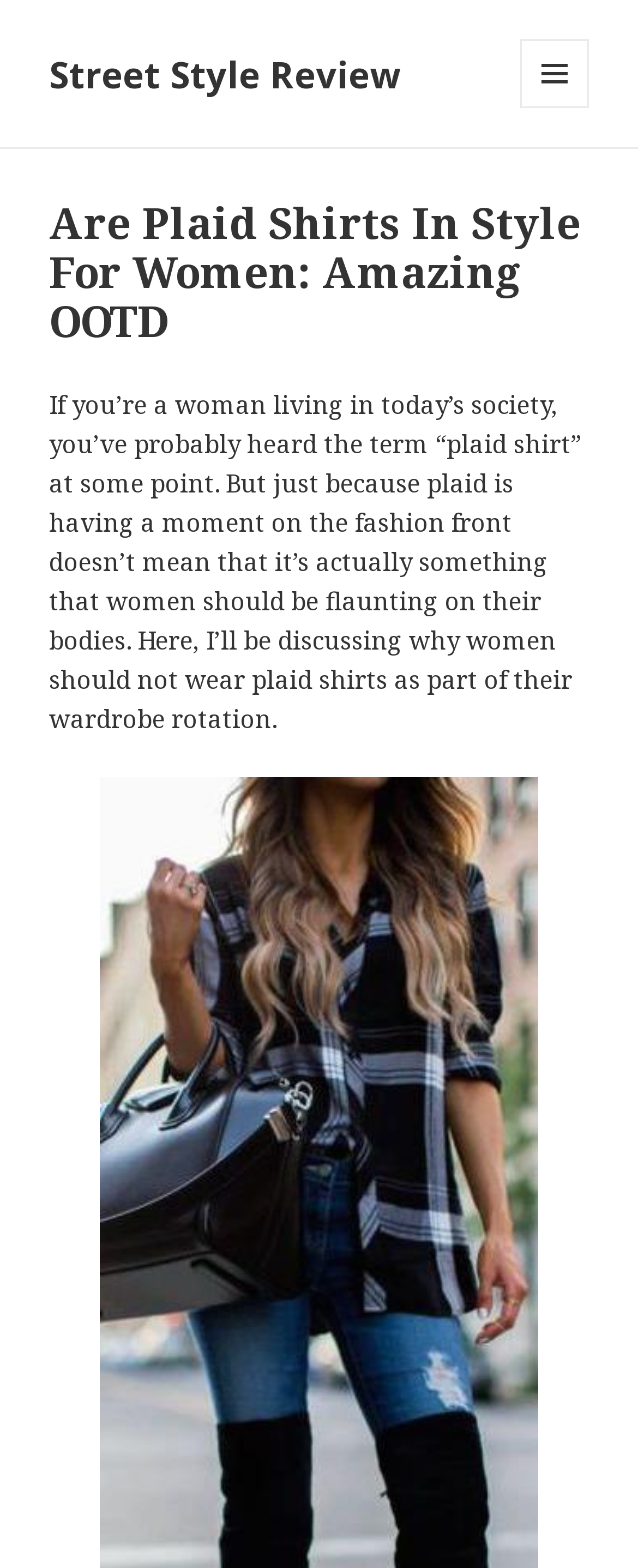Identify the bounding box of the UI component described as: "Menu and widgets".

[0.815, 0.025, 0.923, 0.069]